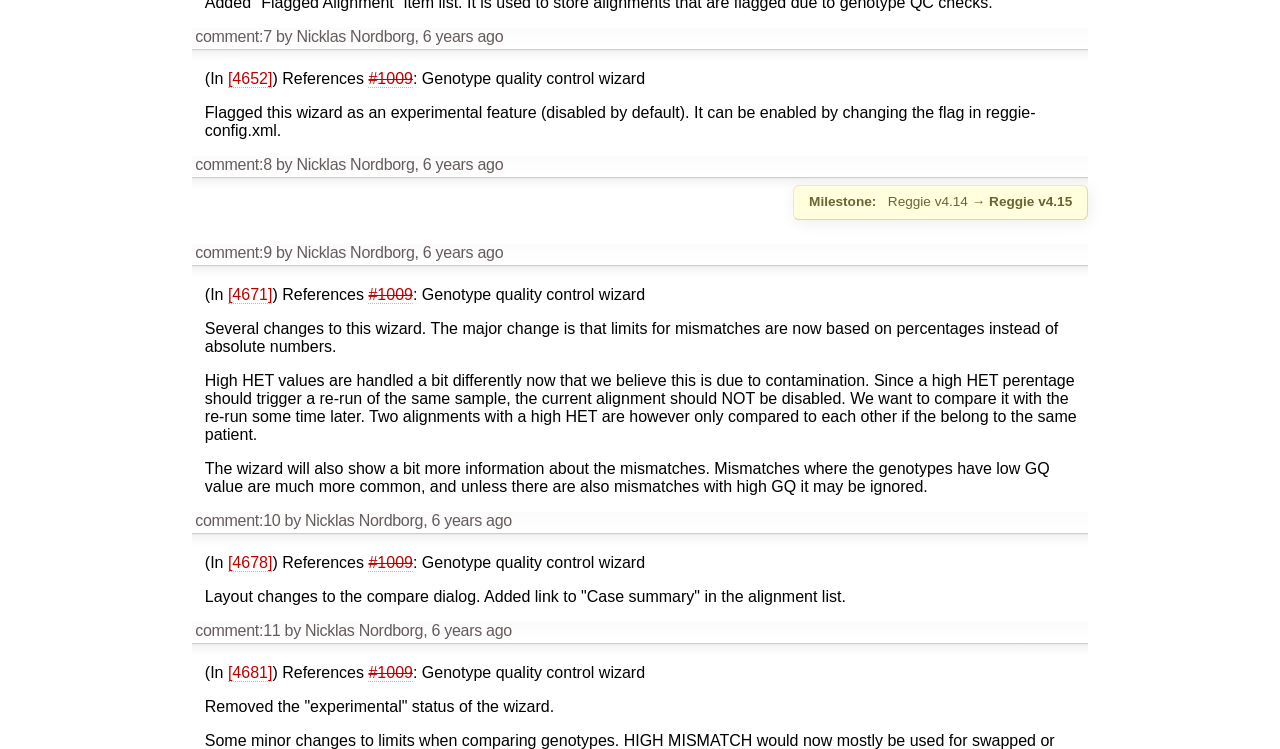Locate the bounding box coordinates of the clickable region to complete the following instruction: "View comment 8."

[0.152, 0.208, 0.212, 0.231]